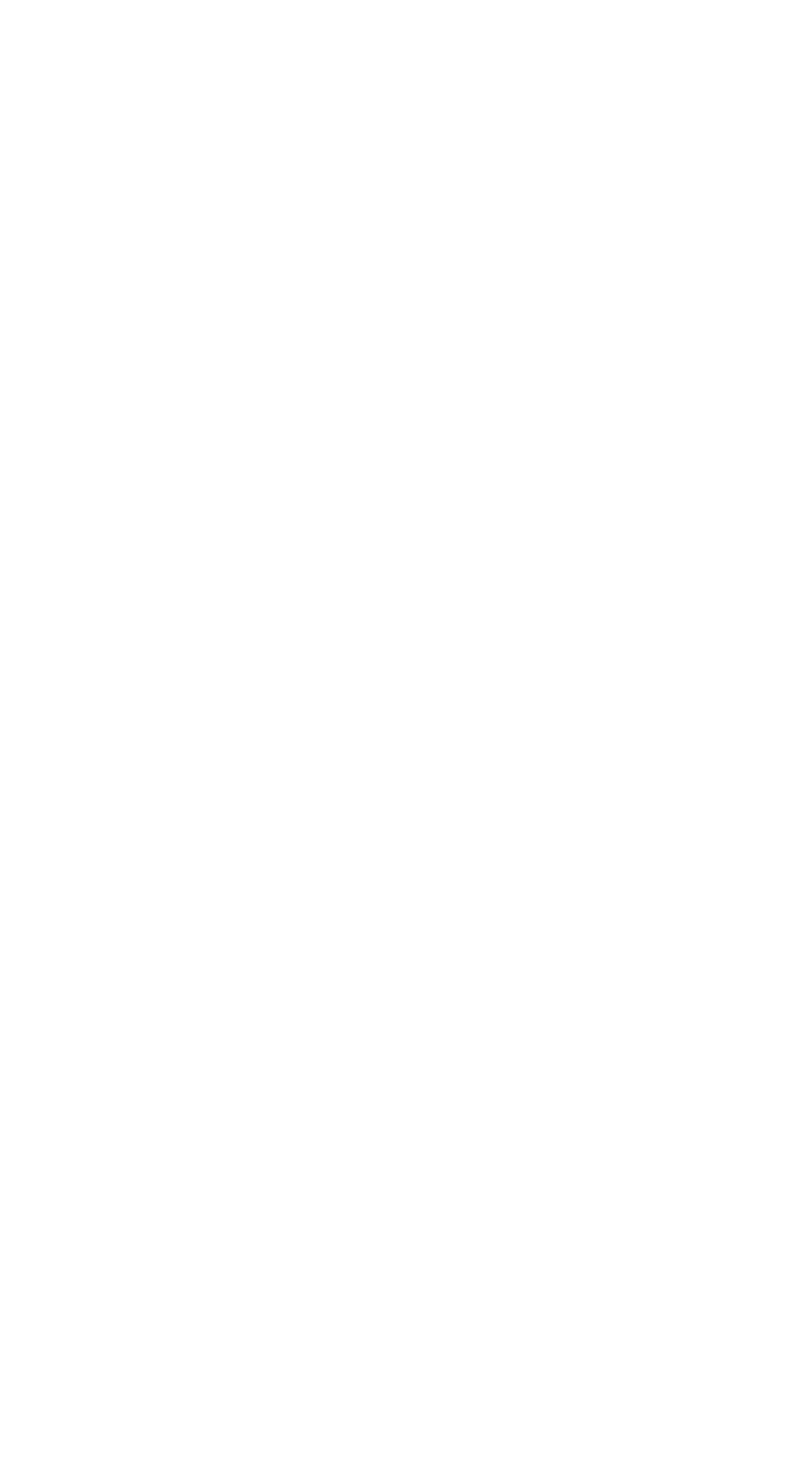What is the purpose of the search box?
Answer the question with a single word or phrase, referring to the image.

Search This Site